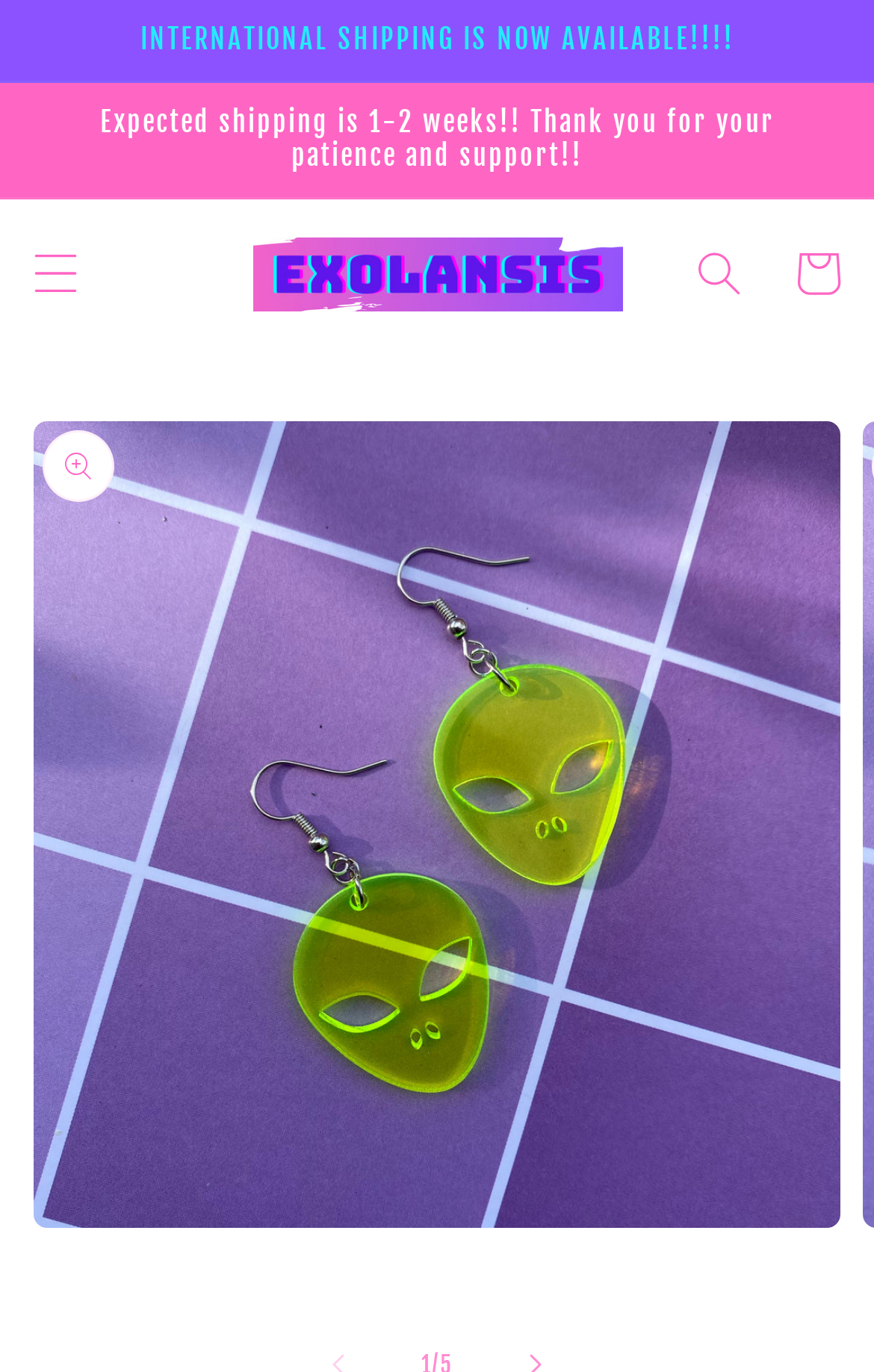Identify the bounding box of the HTML element described here: "Cart". Provide the coordinates as four float numbers between 0 and 1: [left, top, right, bottom].

[0.879, 0.164, 0.992, 0.236]